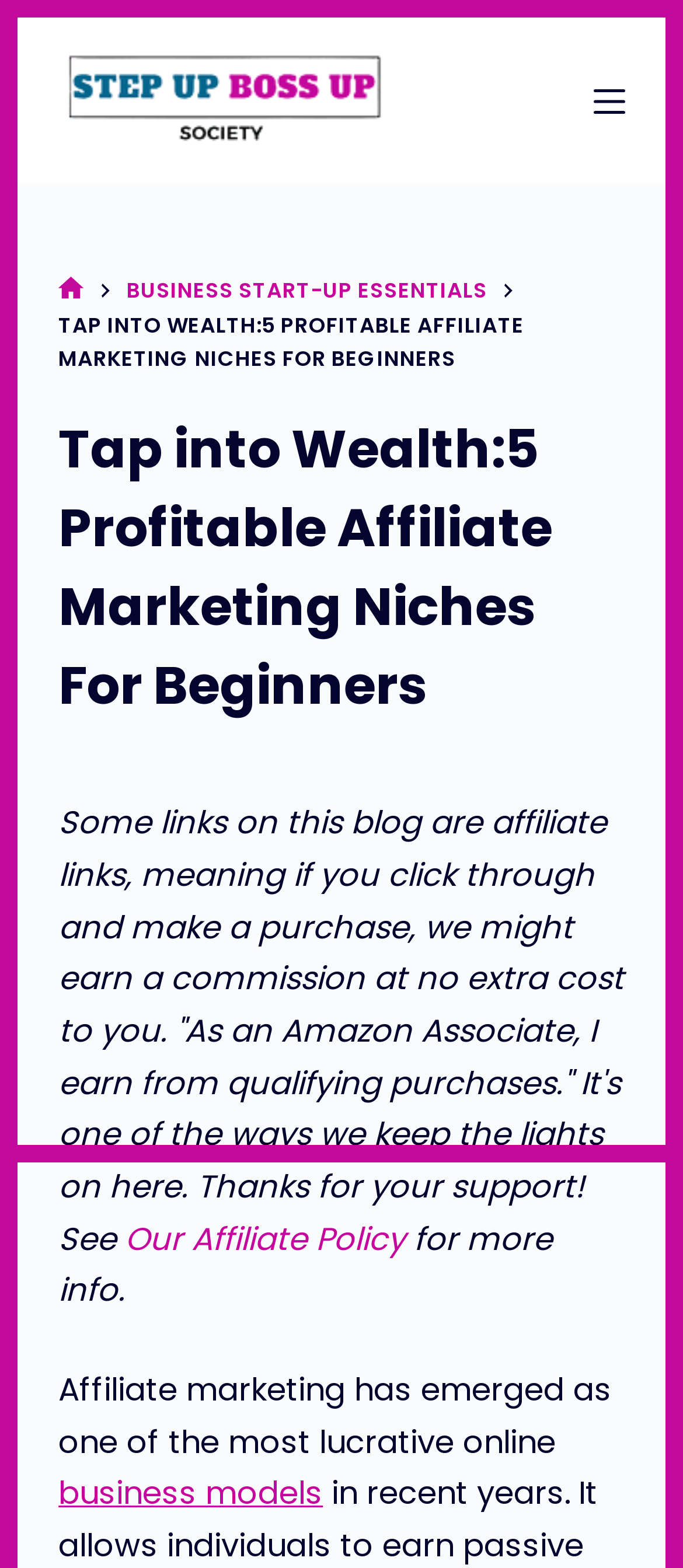Respond to the question below with a single word or phrase:
What is the affiliate policy link?

Our Affiliate Policy